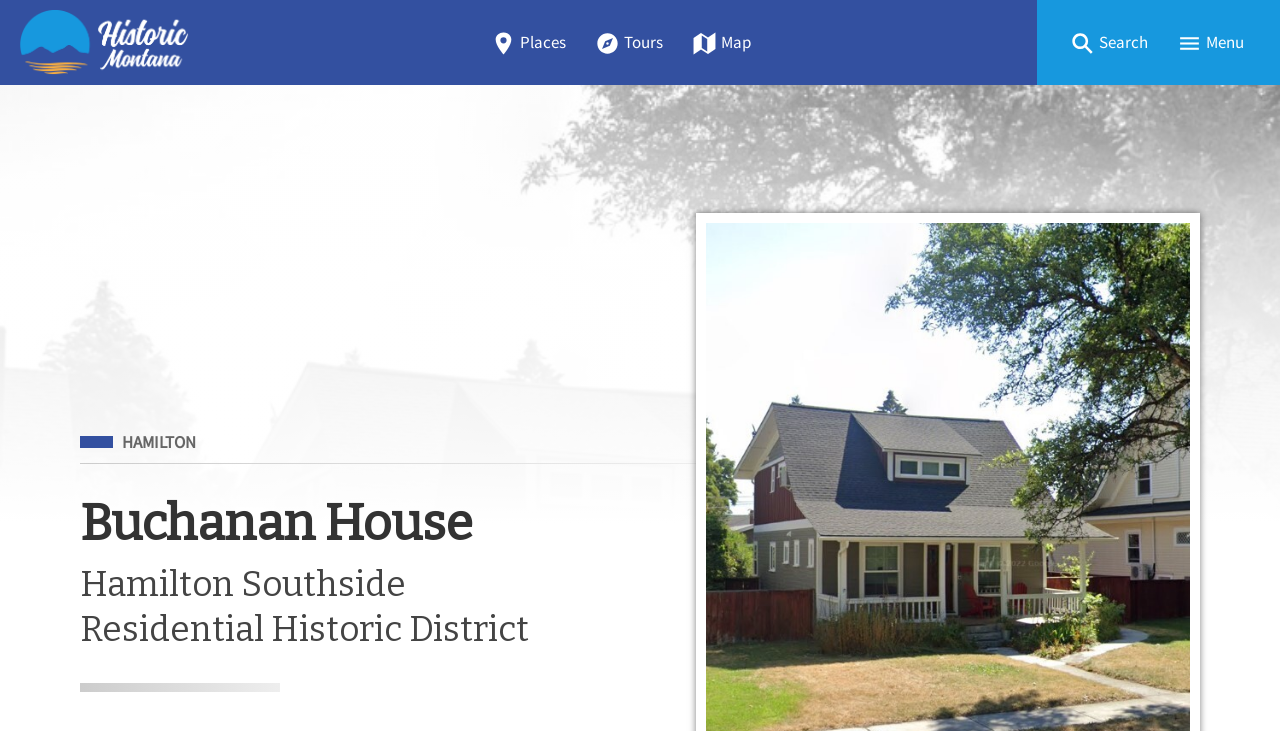What is the name of the house?
Provide an in-depth and detailed answer to the question.

I found the answer by looking at the heading element 'Buchanan House' which is a prominent element on the webpage, indicating that it is the main topic of the page.